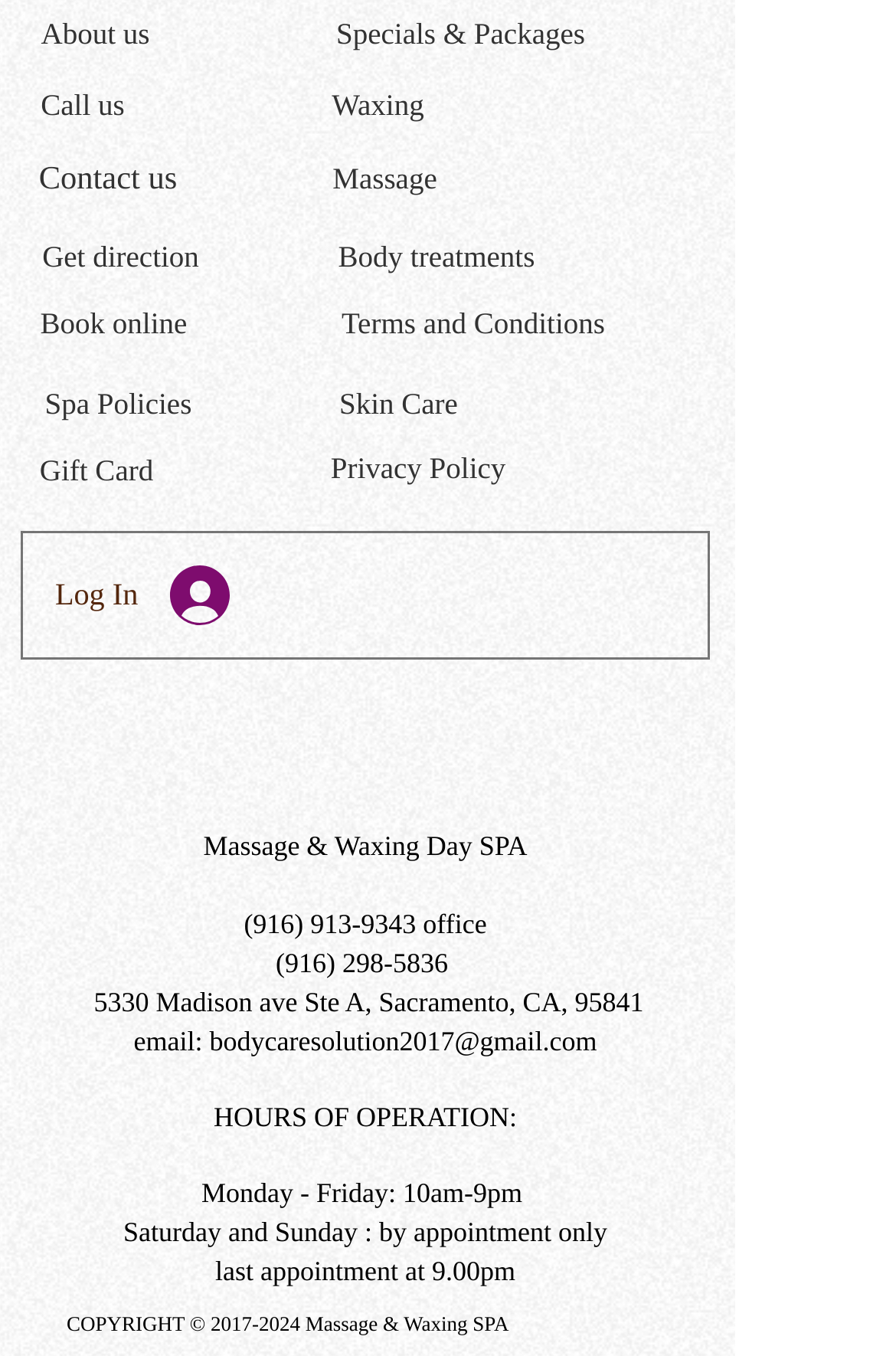Please determine the bounding box coordinates of the clickable area required to carry out the following instruction: "Book online". The coordinates must be four float numbers between 0 and 1, represented as [left, top, right, bottom].

[0.036, 0.224, 0.218, 0.254]